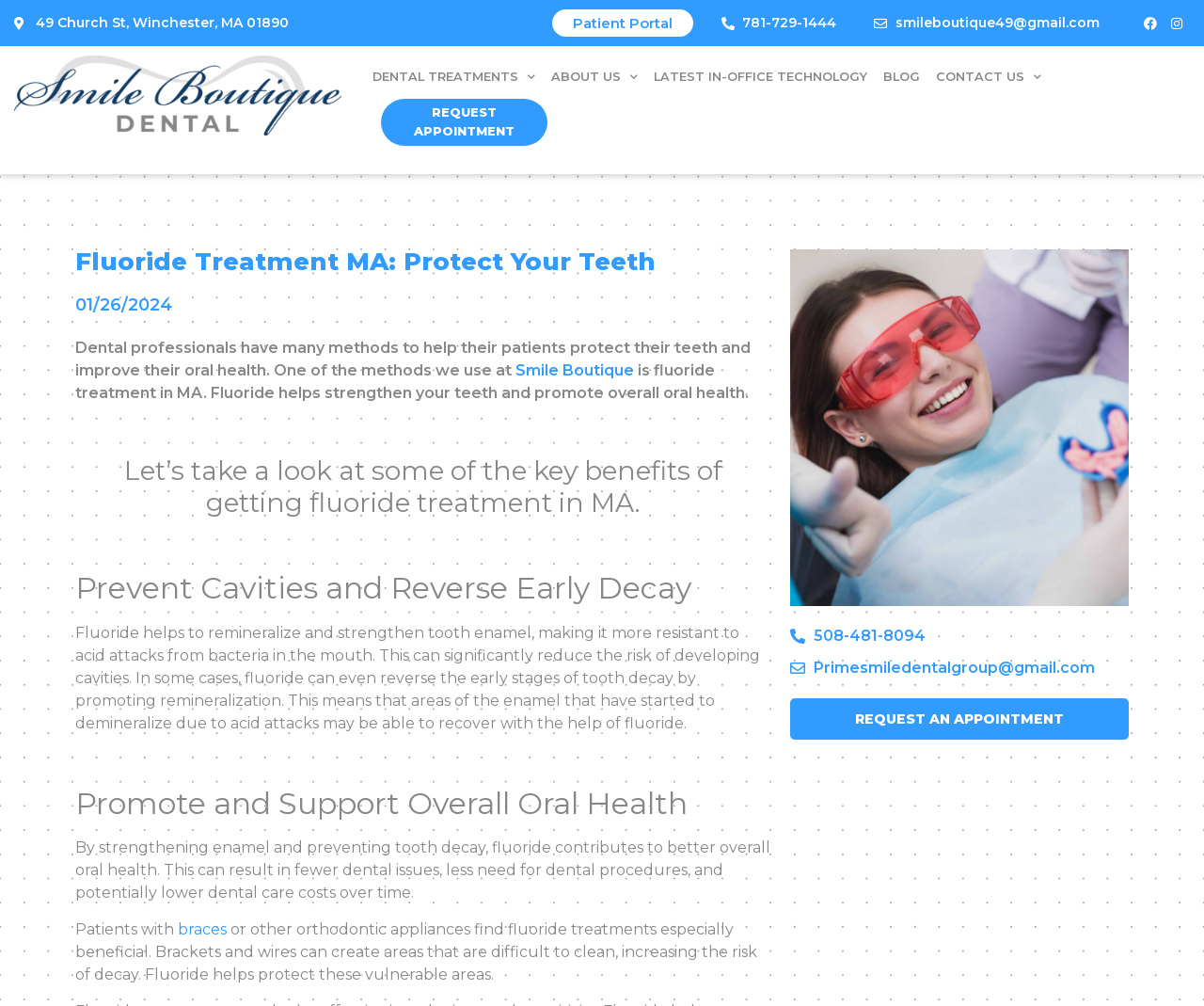Please give the bounding box coordinates of the area that should be clicked to fulfill the following instruction: "View the 'DENTAL TREATMENTS' menu". The coordinates should be in the format of four float numbers from 0 to 1, i.e., [left, top, right, bottom].

[0.309, 0.055, 0.445, 0.098]